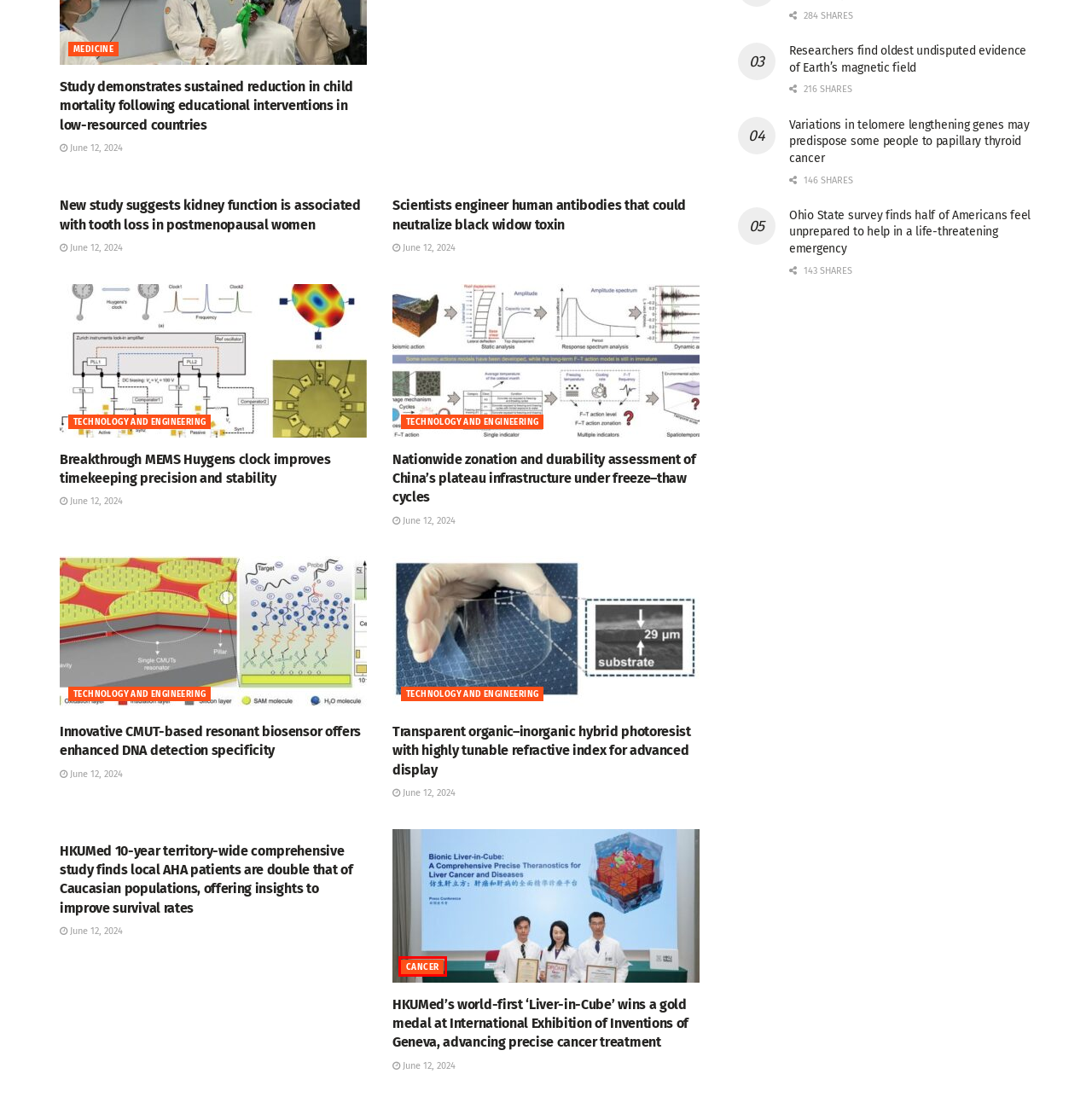Given a screenshot of a webpage with a red bounding box around an element, choose the most appropriate webpage description for the new page displayed after clicking the element within the bounding box. Here are the candidates:
A. Technology and Engineering | Science
B. Innovative CMUT-based resonant biosensor offers enhanced DNA detection
C. Scientists engineer human antibodies that could neutralize black widow
D. Ohio State survey finds half of Americans feel unprepared to help in a
E. Breakthrough MEMS Huygens clock improves timekeeping precision and
F. Cancer | Science
G. New study suggests kidney function is associated with tooth loss in
H. Transparent organic–inorganic hybrid photoresist with highly tunable

F